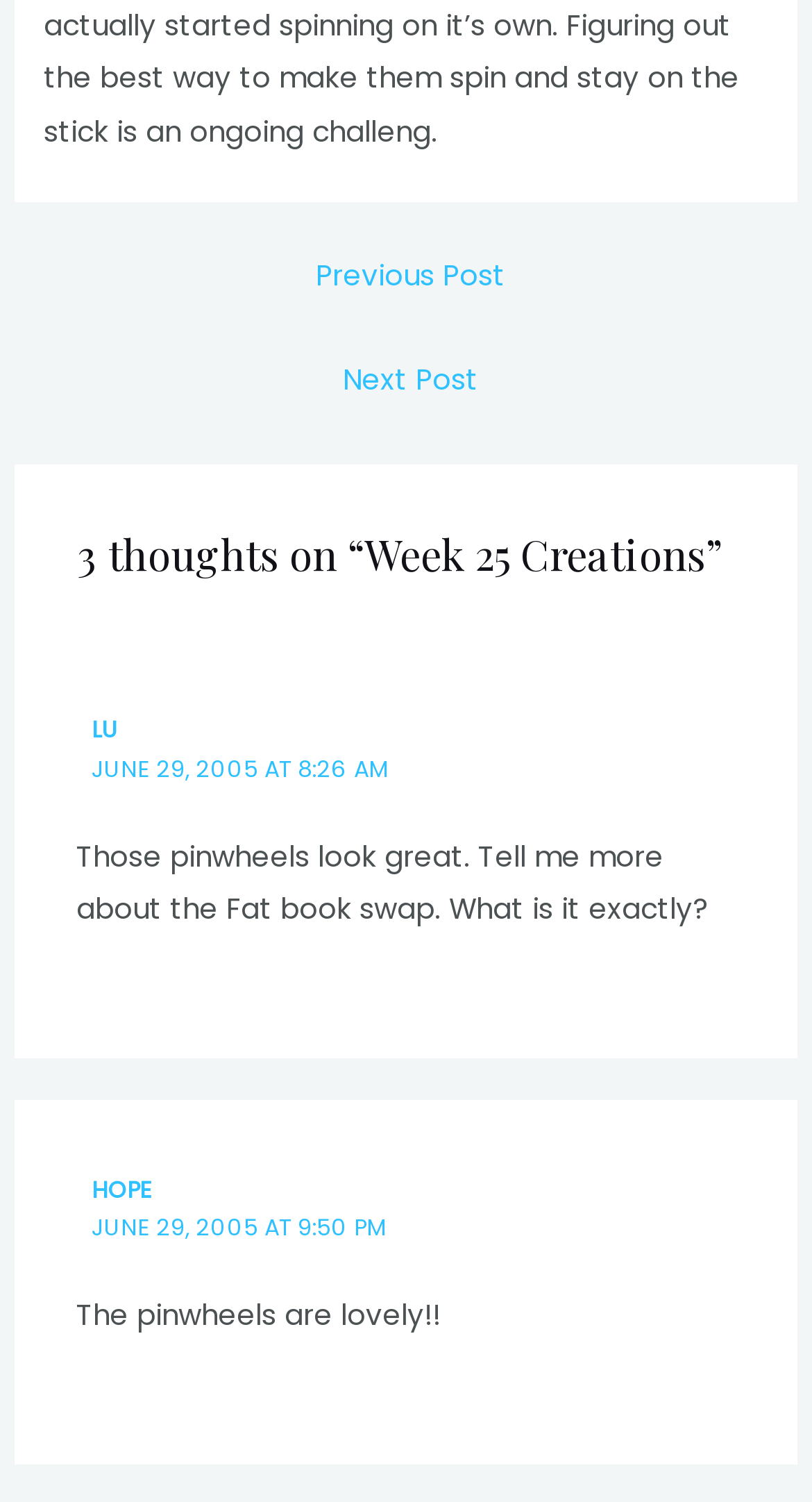Give a concise answer using only one word or phrase for this question:
What is the date of the first comment?

June 29, 2005